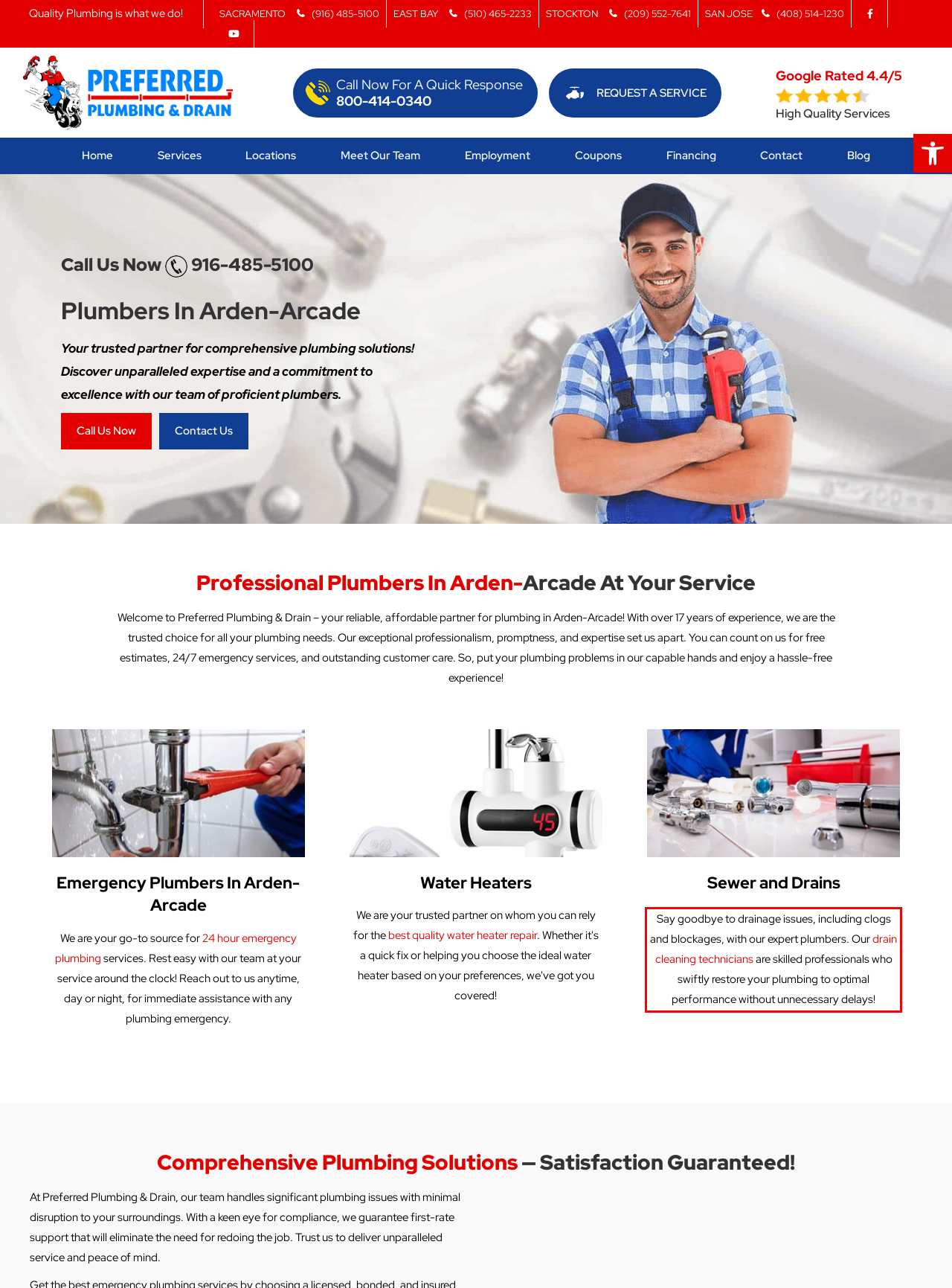View the screenshot of the webpage and identify the UI element surrounded by a red bounding box. Extract the text contained within this red bounding box.

Say goodbye to drainage issues, including clogs and blockages, with our expert plumbers. Our drain cleaning technicians are skilled professionals who swiftly restore your plumbing to optimal performance without unnecessary delays!